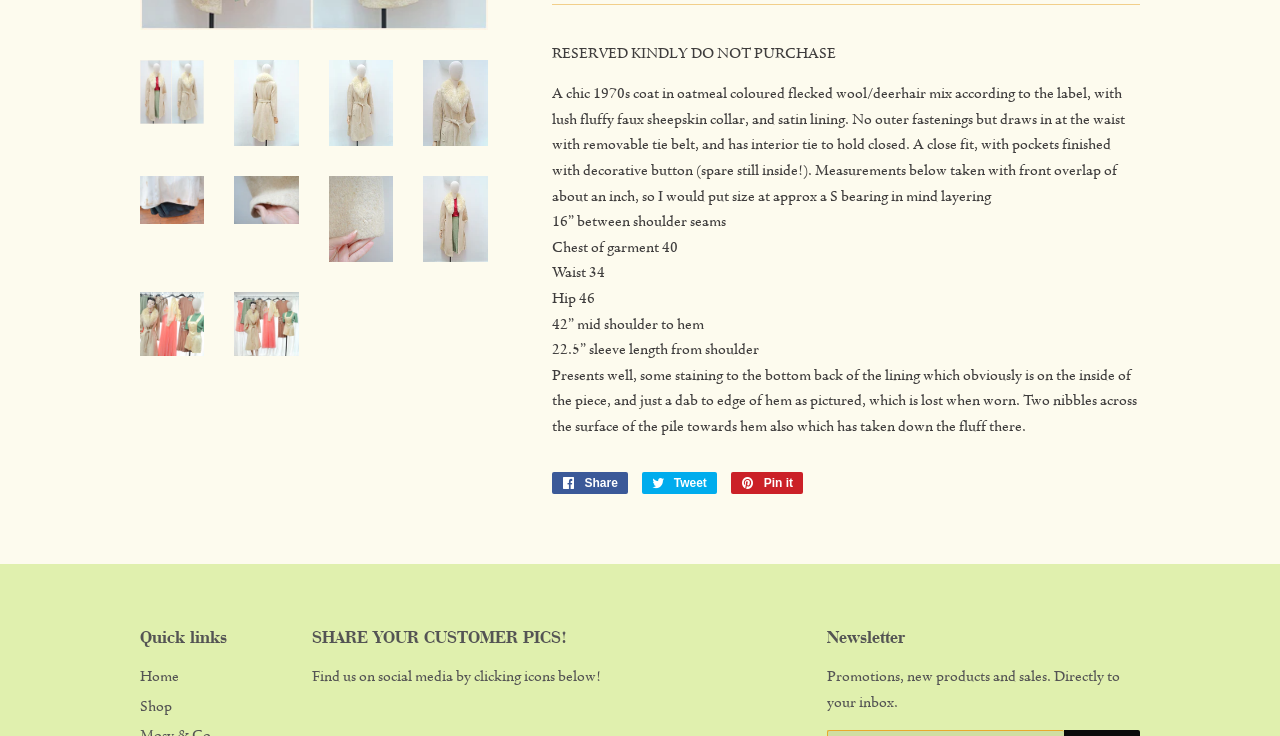Mark the bounding box of the element that matches the following description: "Pin it Pin on Pinterest".

[0.571, 0.641, 0.627, 0.671]